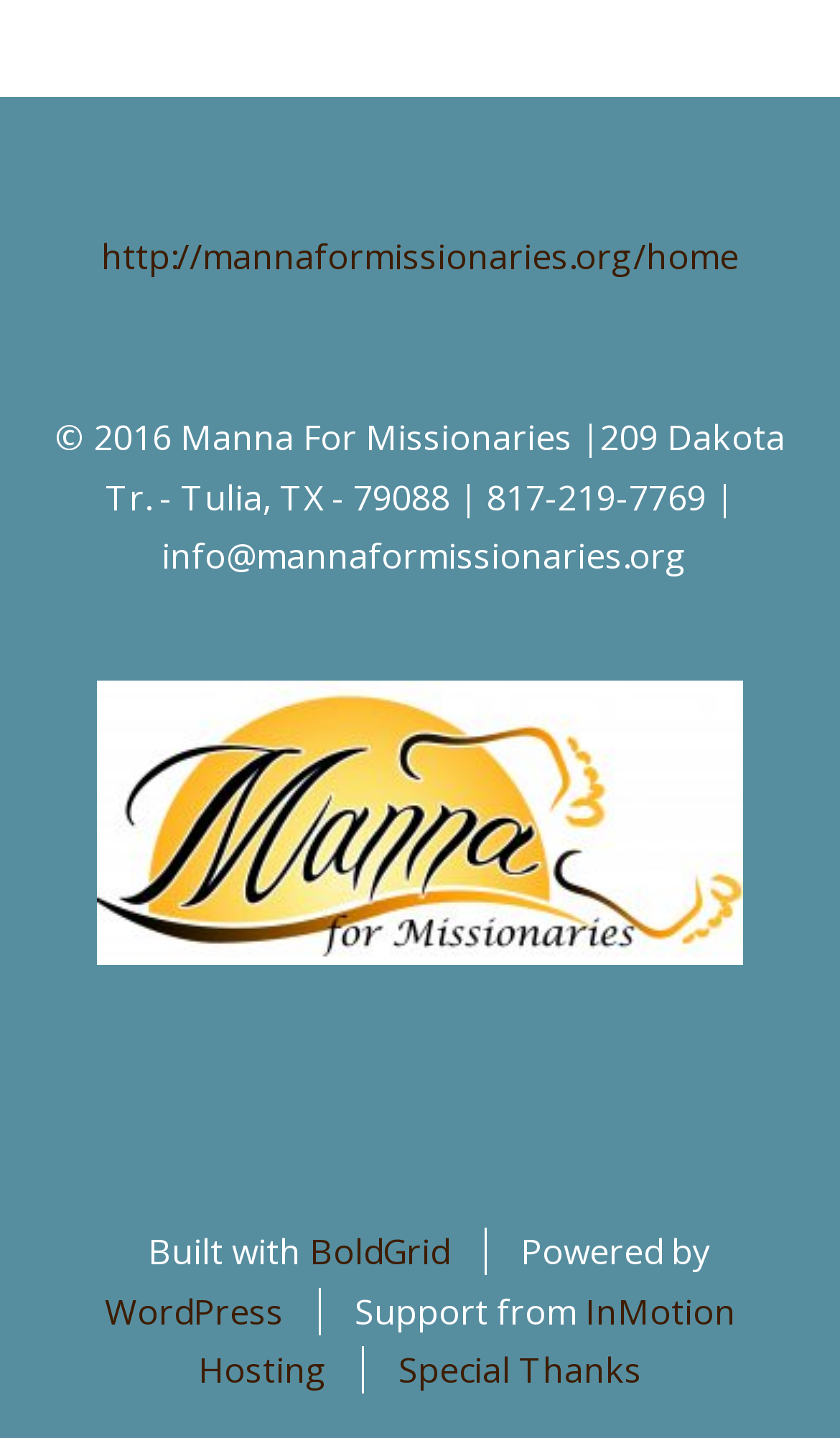What is the organization's email address?
Please respond to the question with as much detail as possible.

The organization's email address can be found in the copyright information at the top of the page, which states '© 2016 Manna For Missionaries | 209 Dakota Tr. - Tulia, TX - 79088 | 817-219-7769 | info@mannaformissionaries.org'.